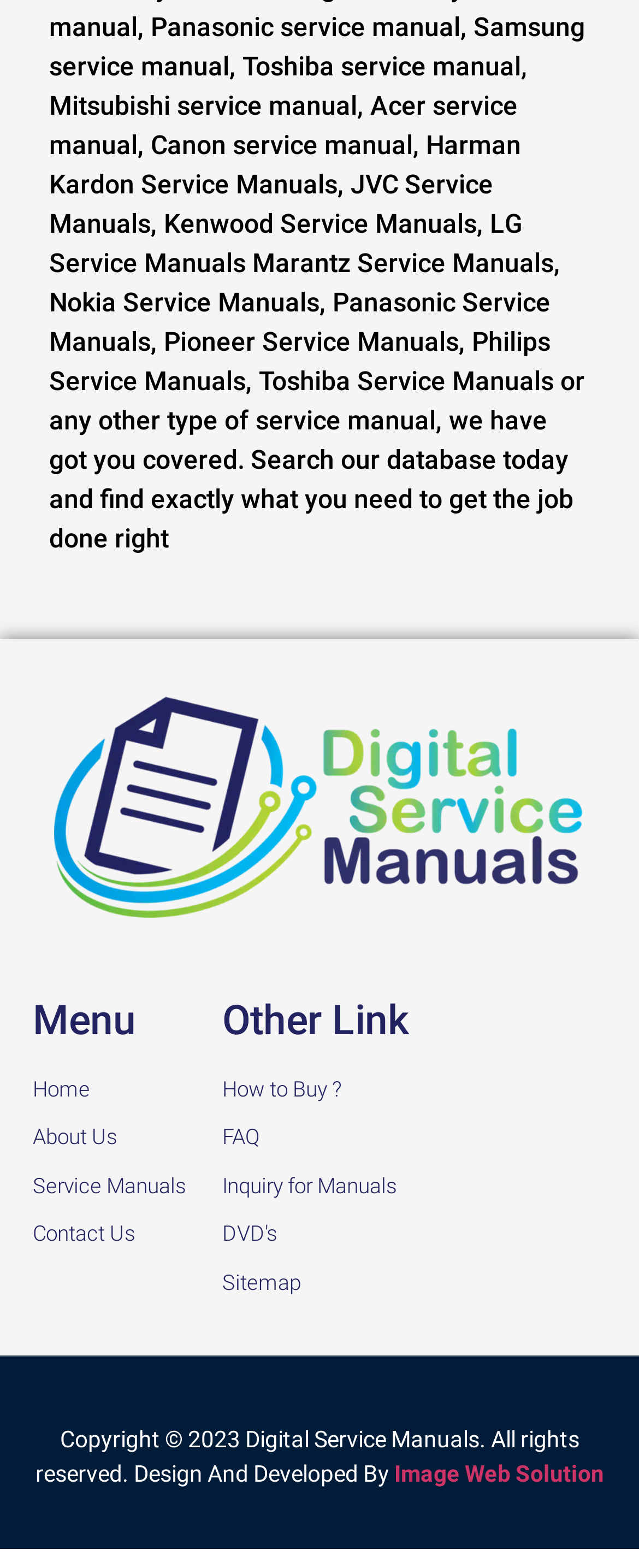Find the bounding box coordinates for the HTML element described in this sentence: "Home". Provide the coordinates as four float numbers between 0 and 1, in the format [left, top, right, bottom].

[0.051, 0.685, 0.347, 0.705]